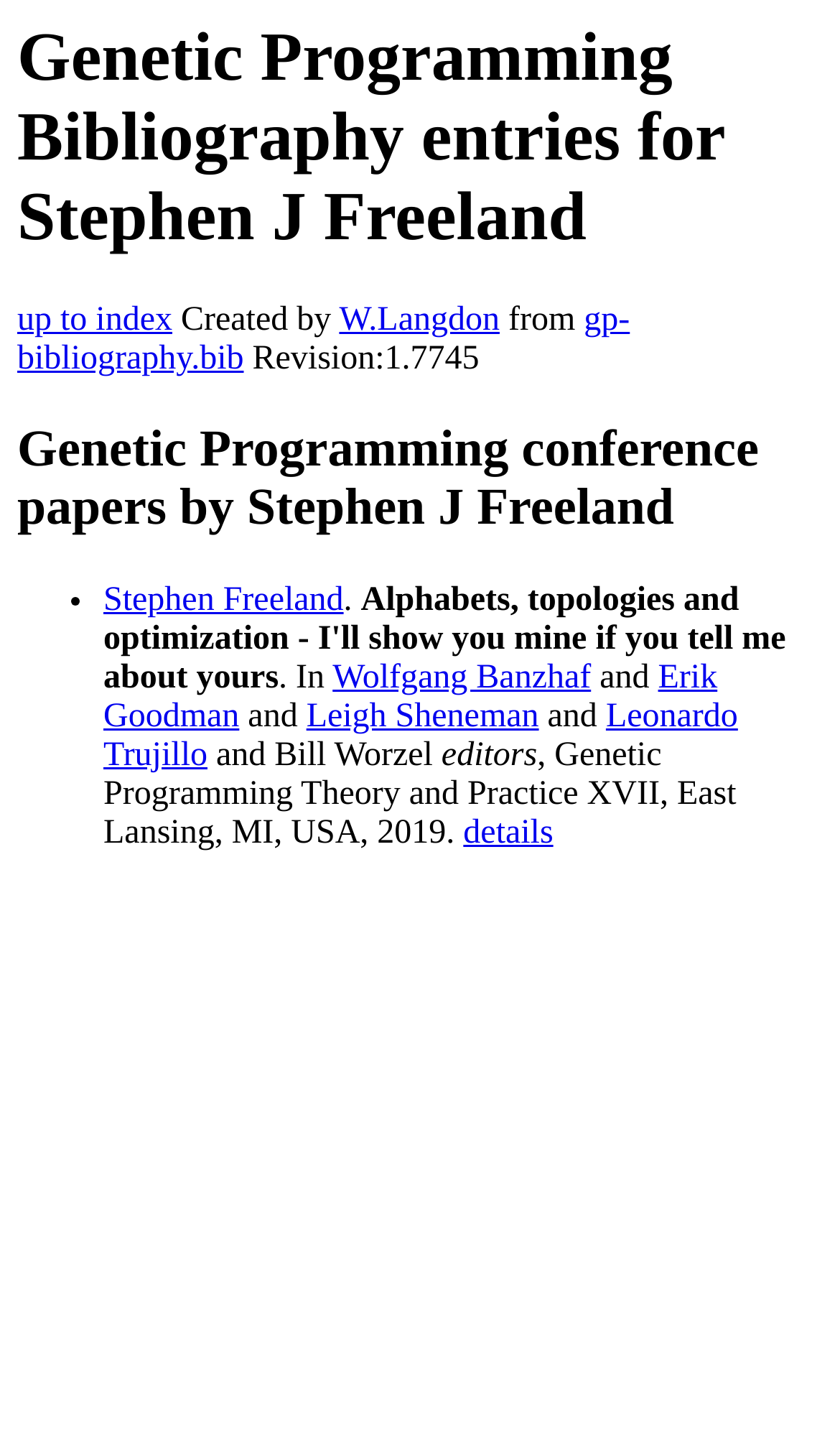Please identify the bounding box coordinates of the element I need to click to follow this instruction: "visit W.Langdon's page".

[0.404, 0.212, 0.595, 0.237]